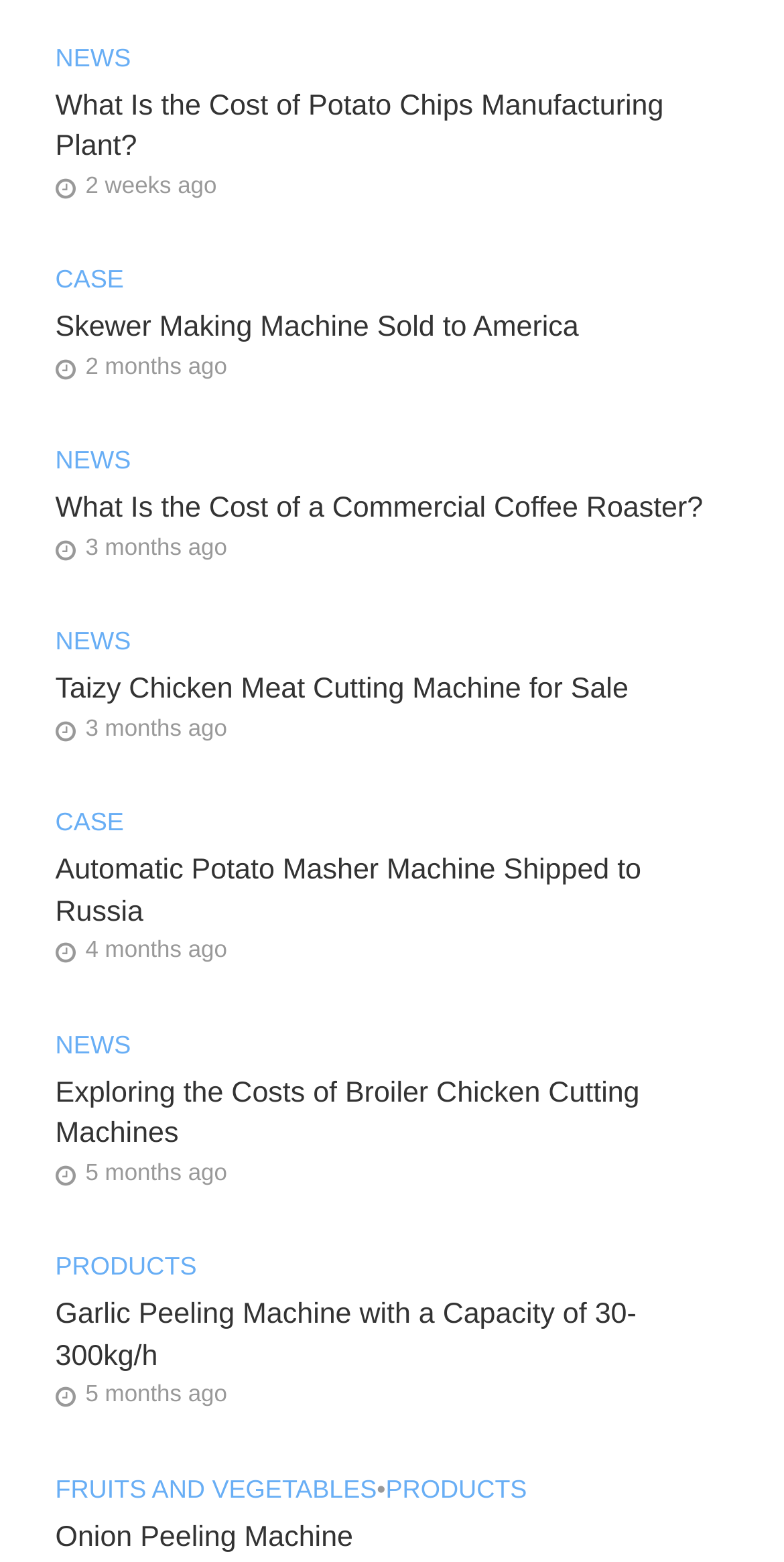Pinpoint the bounding box coordinates of the clickable area necessary to execute the following instruction: "Learn more about the Onion Peeling Machine". The coordinates should be given as four float numbers between 0 and 1, namely [left, top, right, bottom].

[0.071, 0.971, 0.929, 0.998]